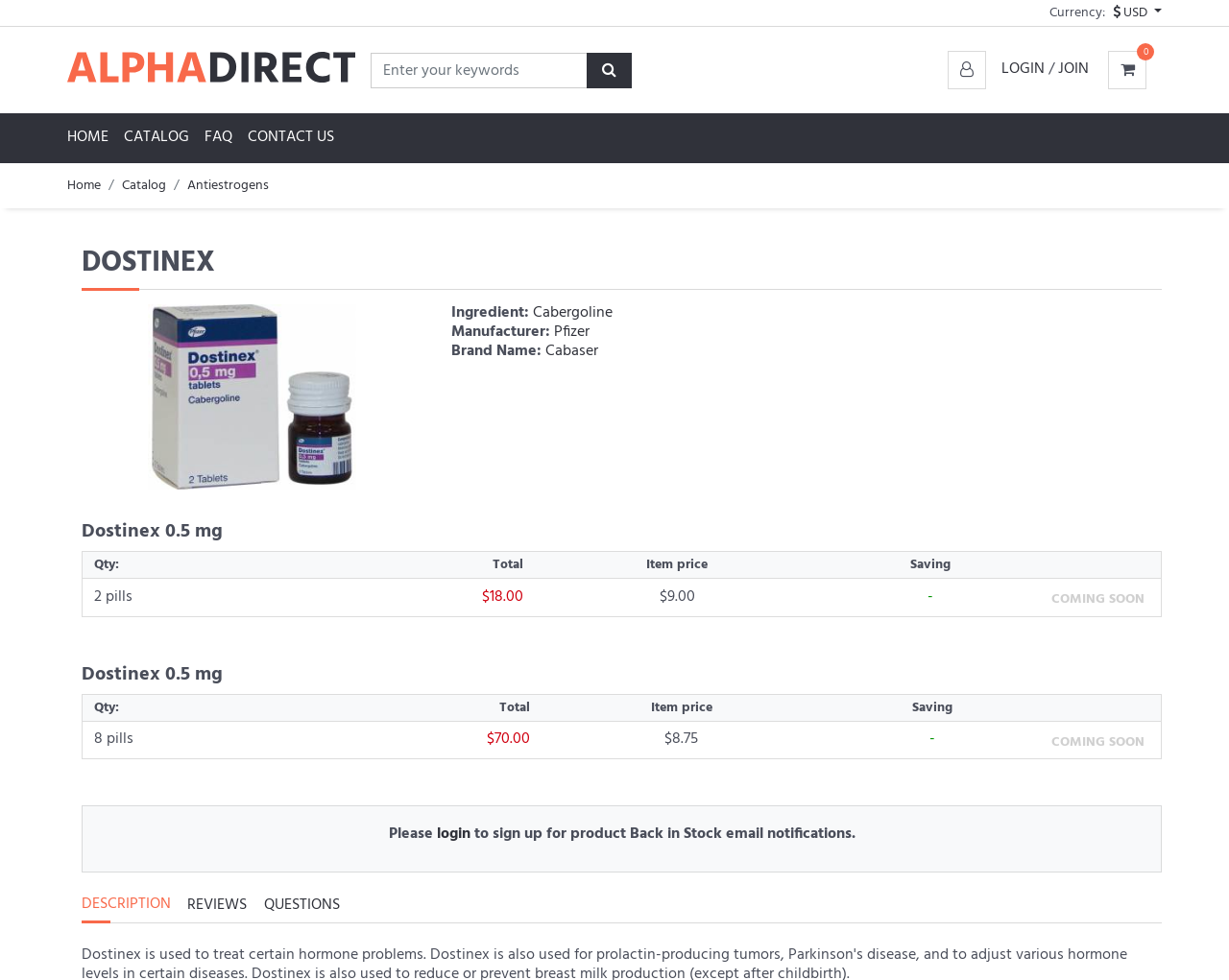What is the purpose of the 'Login' button?
Please provide a comprehensive and detailed answer to the question.

I read the text below the 'Login' button, which says 'Please login to sign up for product Back in Stock email notifications.' This indicates that the 'Login' button is used to sign up for product notifications.